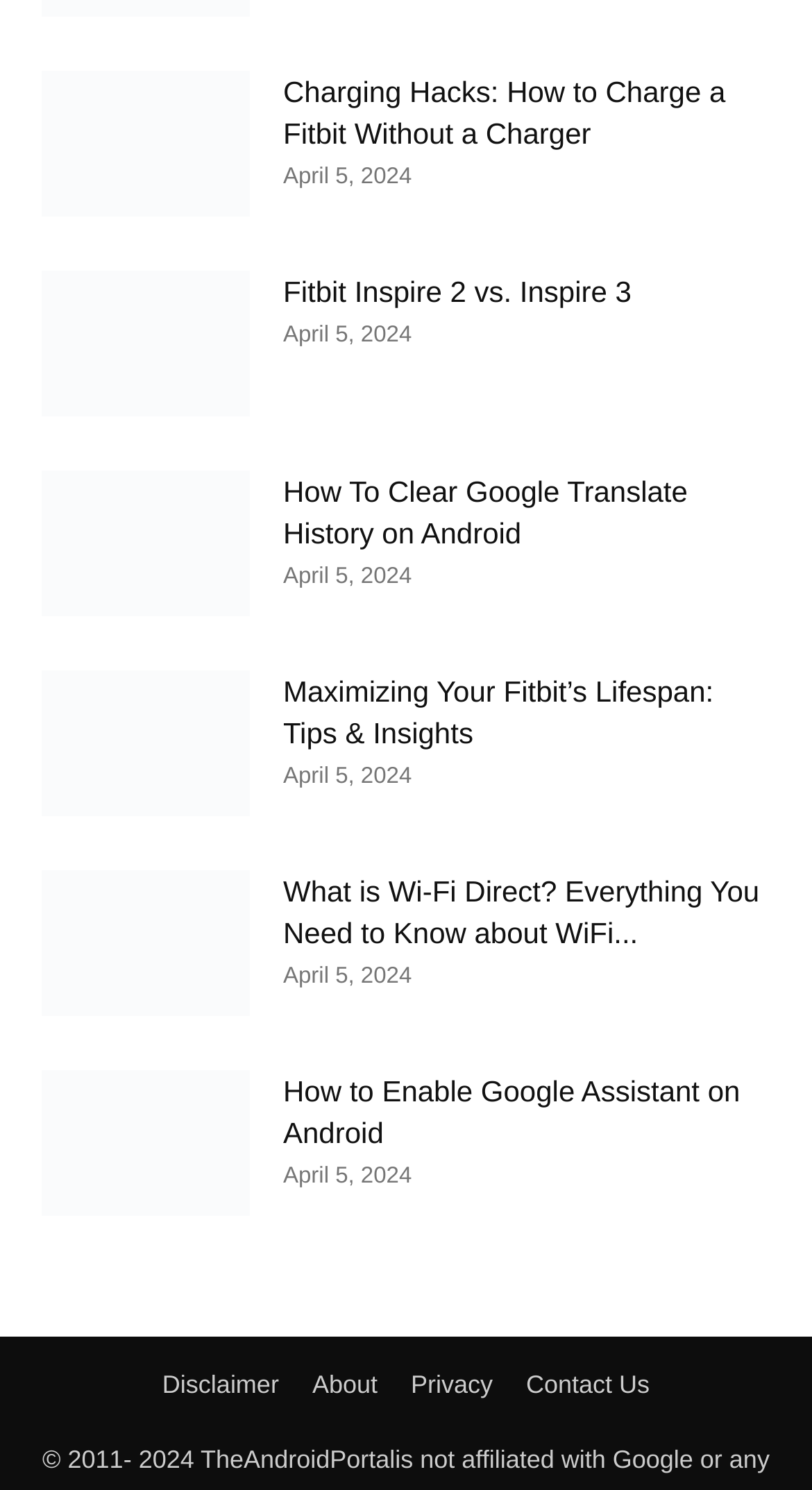Pinpoint the bounding box coordinates of the element you need to click to execute the following instruction: "Read about charging hacks for Fitbit". The bounding box should be represented by four float numbers between 0 and 1, in the format [left, top, right, bottom].

[0.349, 0.048, 0.949, 0.104]